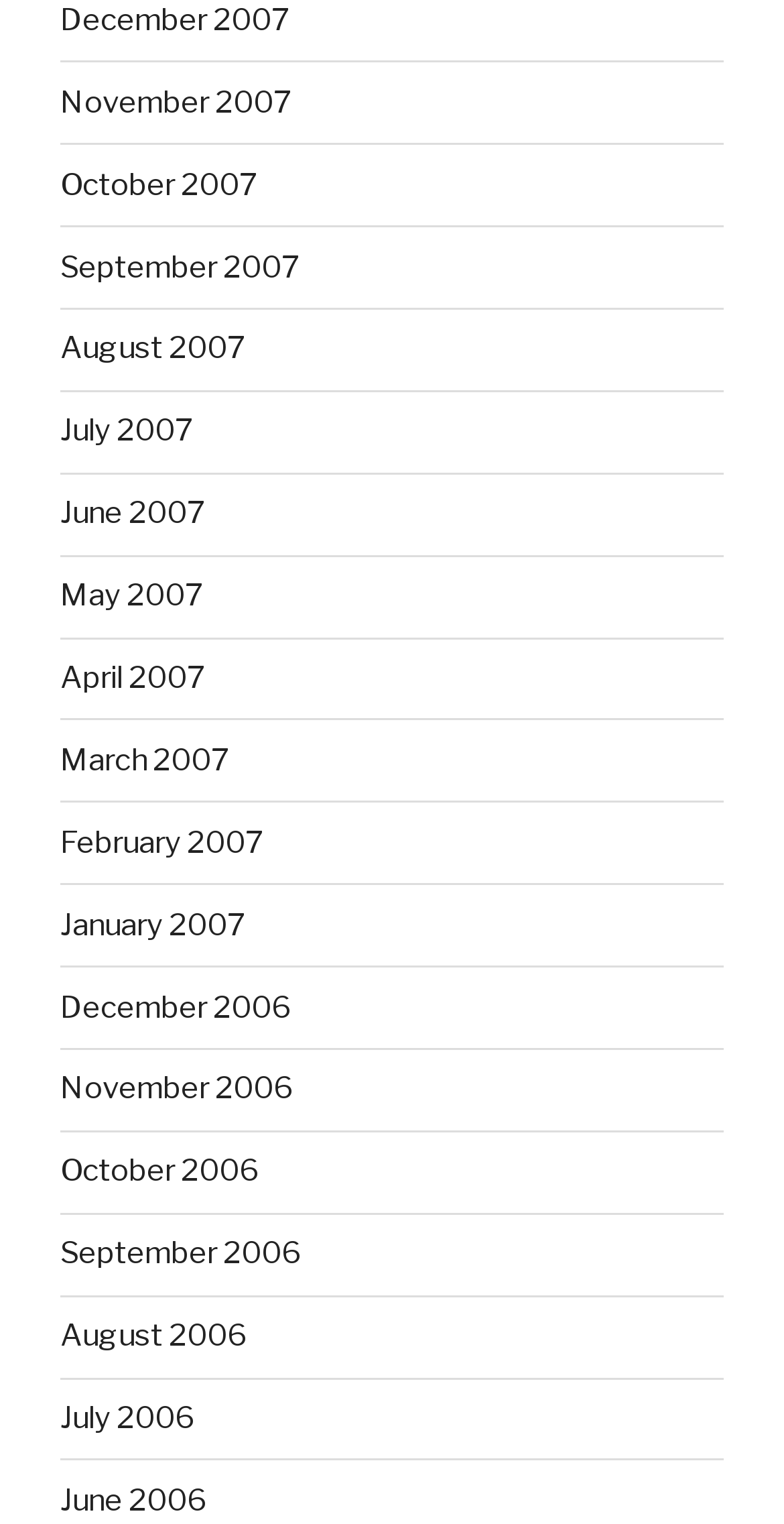Please find the bounding box coordinates of the element that you should click to achieve the following instruction: "view November 2006". The coordinates should be presented as four float numbers between 0 and 1: [left, top, right, bottom].

[0.077, 0.703, 0.374, 0.727]